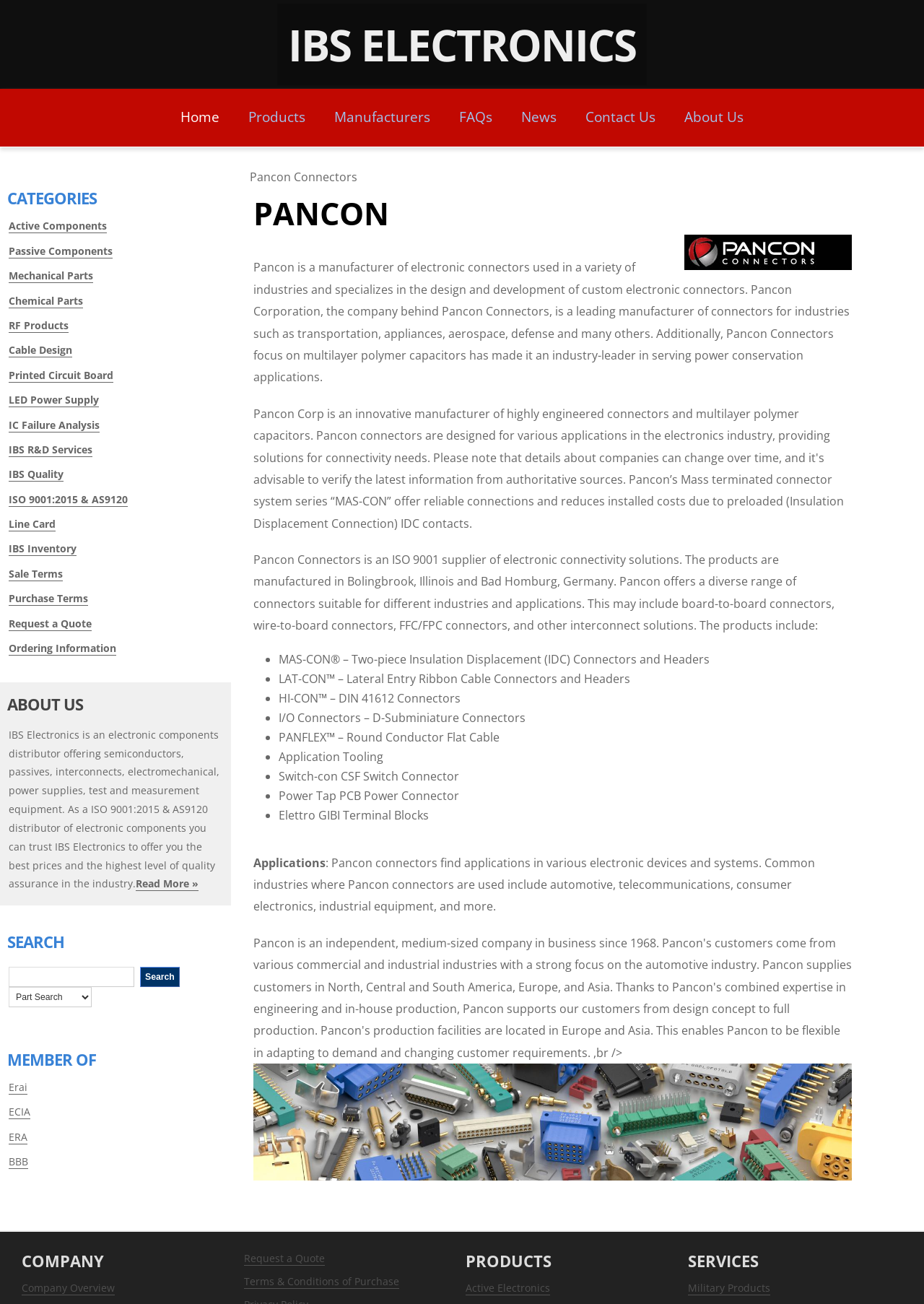Provide a single word or phrase to answer the given question: 
What type of industries use Pancon connectors?

Various industries